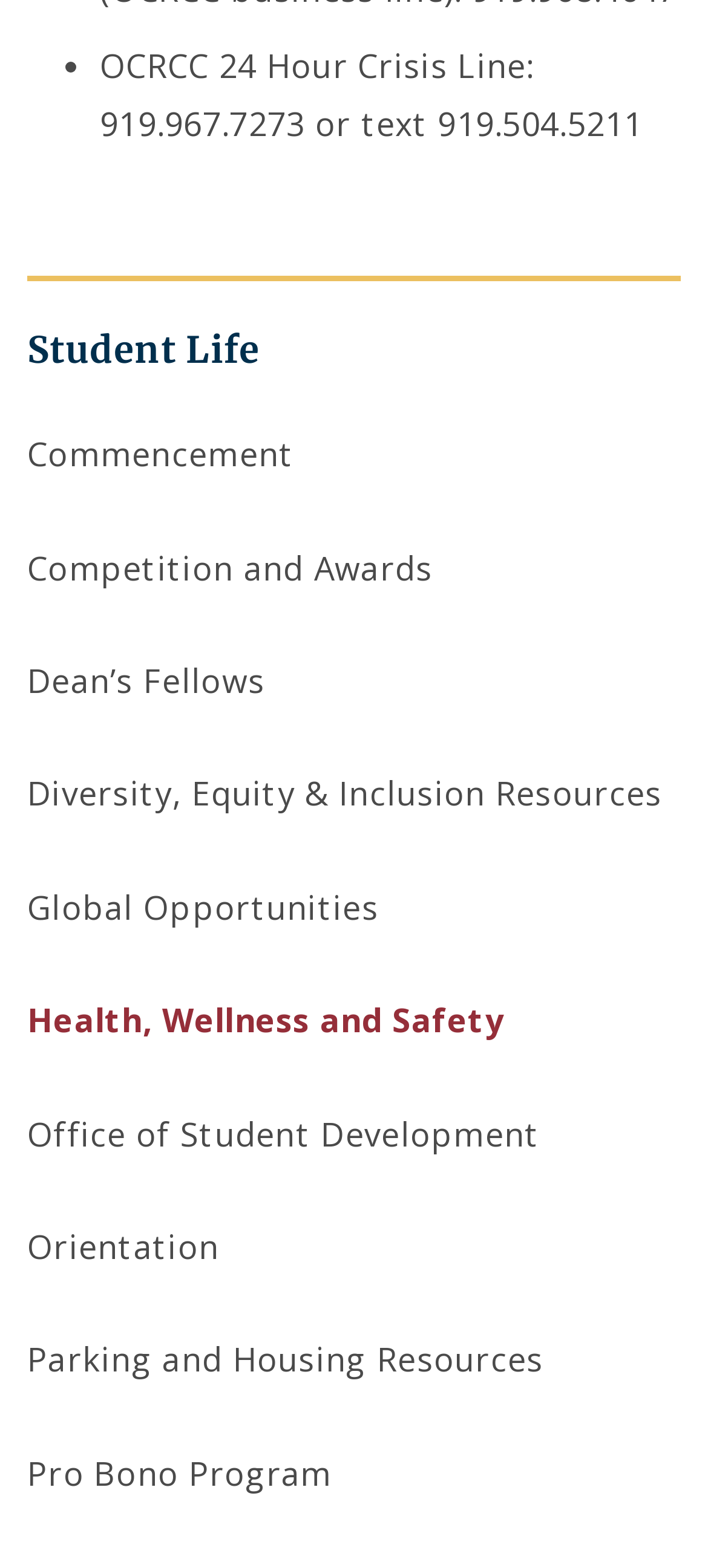What is the topic related to 'Dean’s Fellows'?
Look at the image and construct a detailed response to the question.

I inferred the topic by looking at the surrounding links, which are all related to student life and development, such as 'Student Life', 'Office of Student Development', and 'Orientation'.